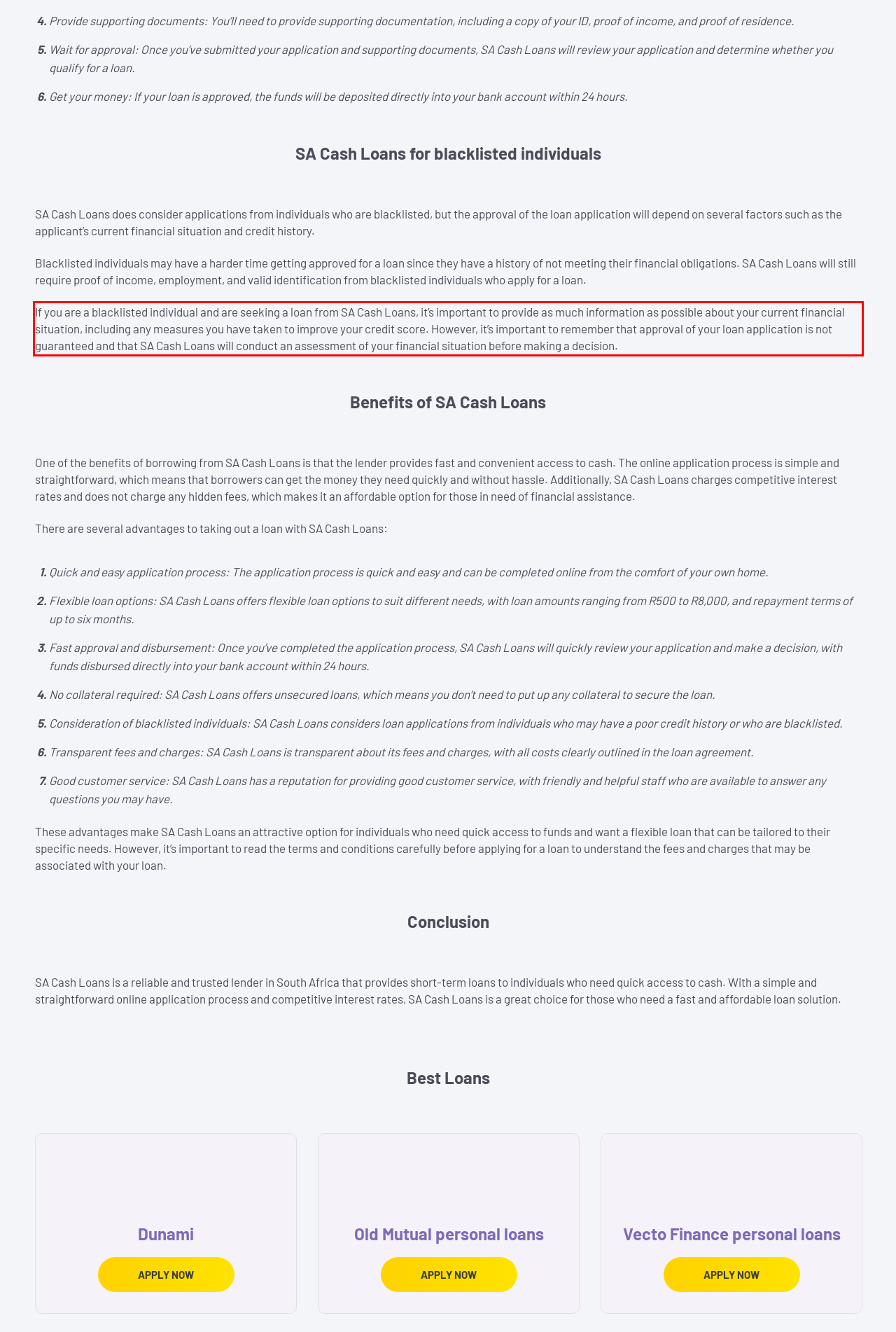Please analyze the provided webpage screenshot and perform OCR to extract the text content from the red rectangle bounding box.

If you are a blacklisted individual and are seeking a loan from SA Cash Loans, it’s important to provide as much information as possible about your current financial situation, including any measures you have taken to improve your credit score. However, it’s important to remember that approval of your loan application is not guaranteed and that SA Cash Loans will conduct an assessment of your financial situation before making a decision.